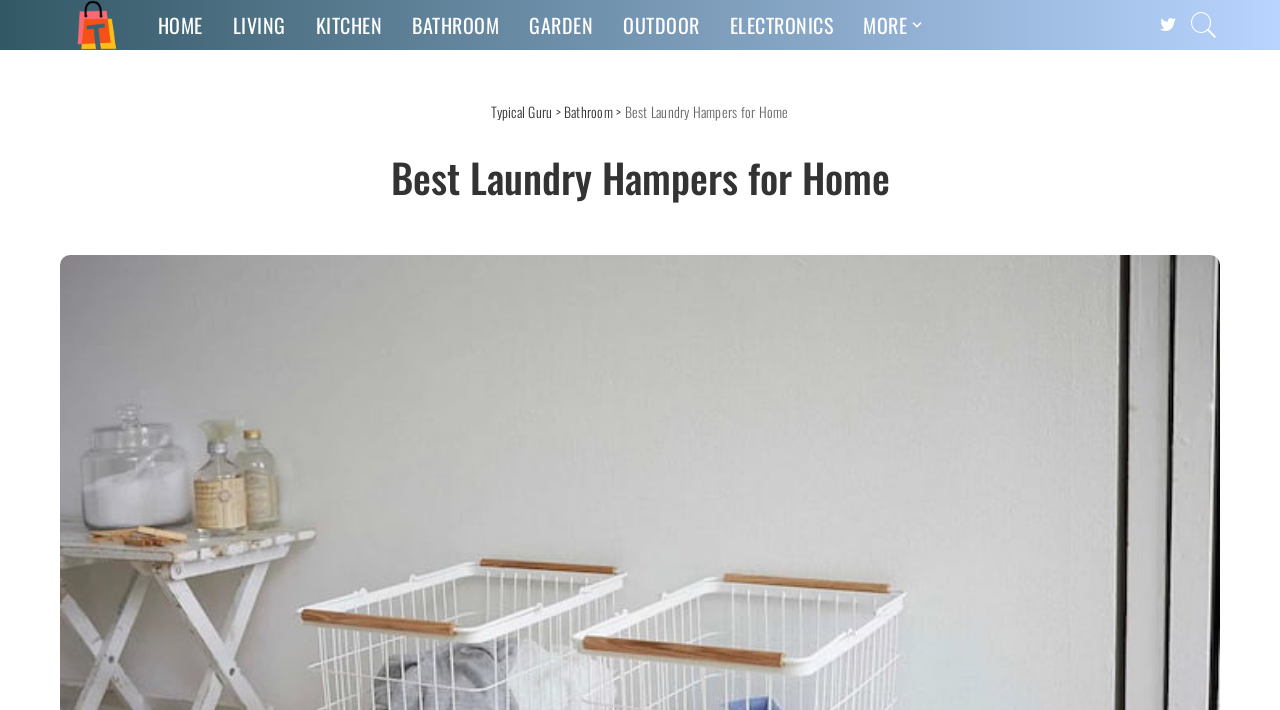Find the bounding box coordinates of the clickable area that will achieve the following instruction: "visit living section".

[0.17, 0.0, 0.235, 0.07]